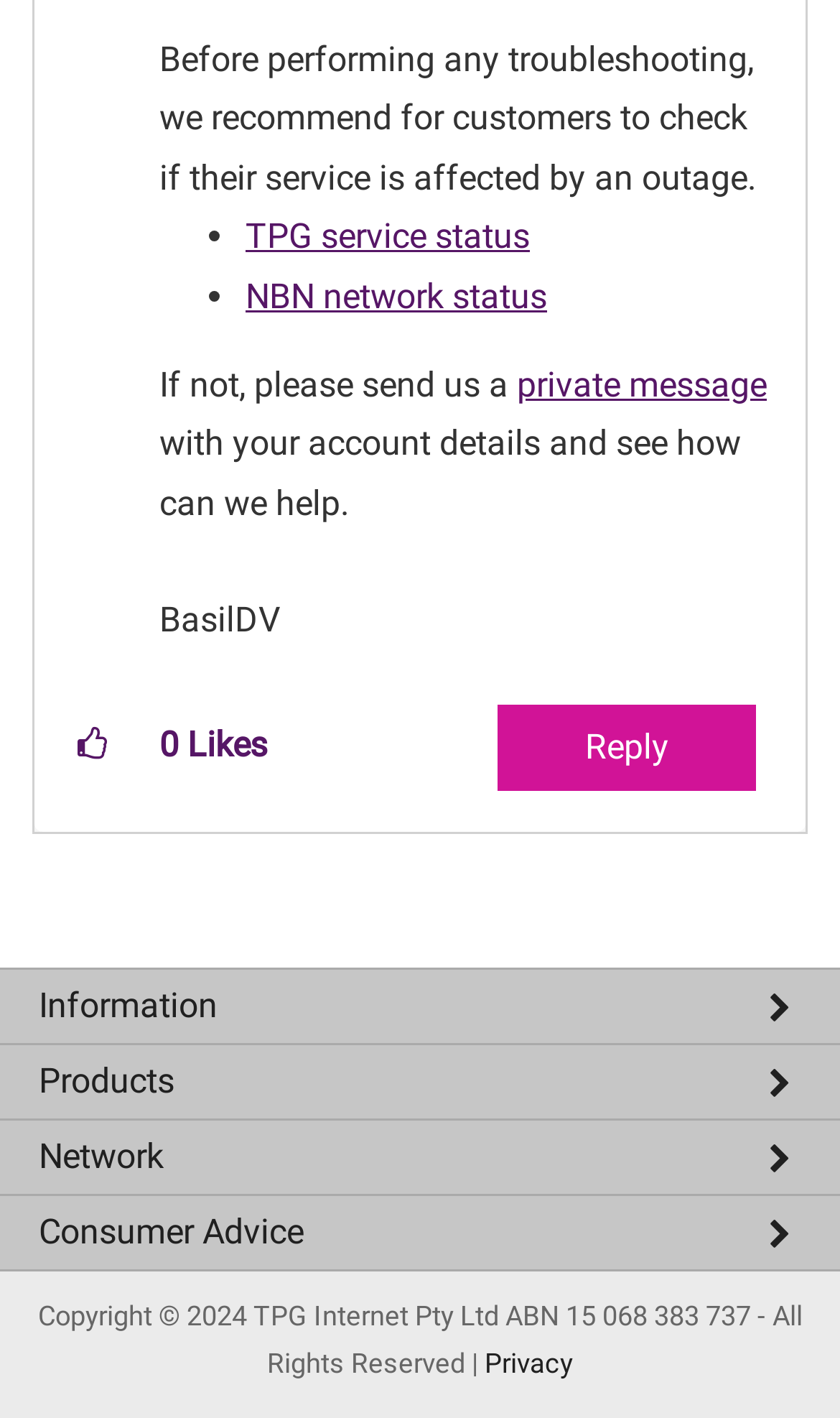Look at the image and answer the question in detail:
What is the author of the post?

The author of the post is BasilDV, as indicated by the static text 'BasilDV' on the webpage.